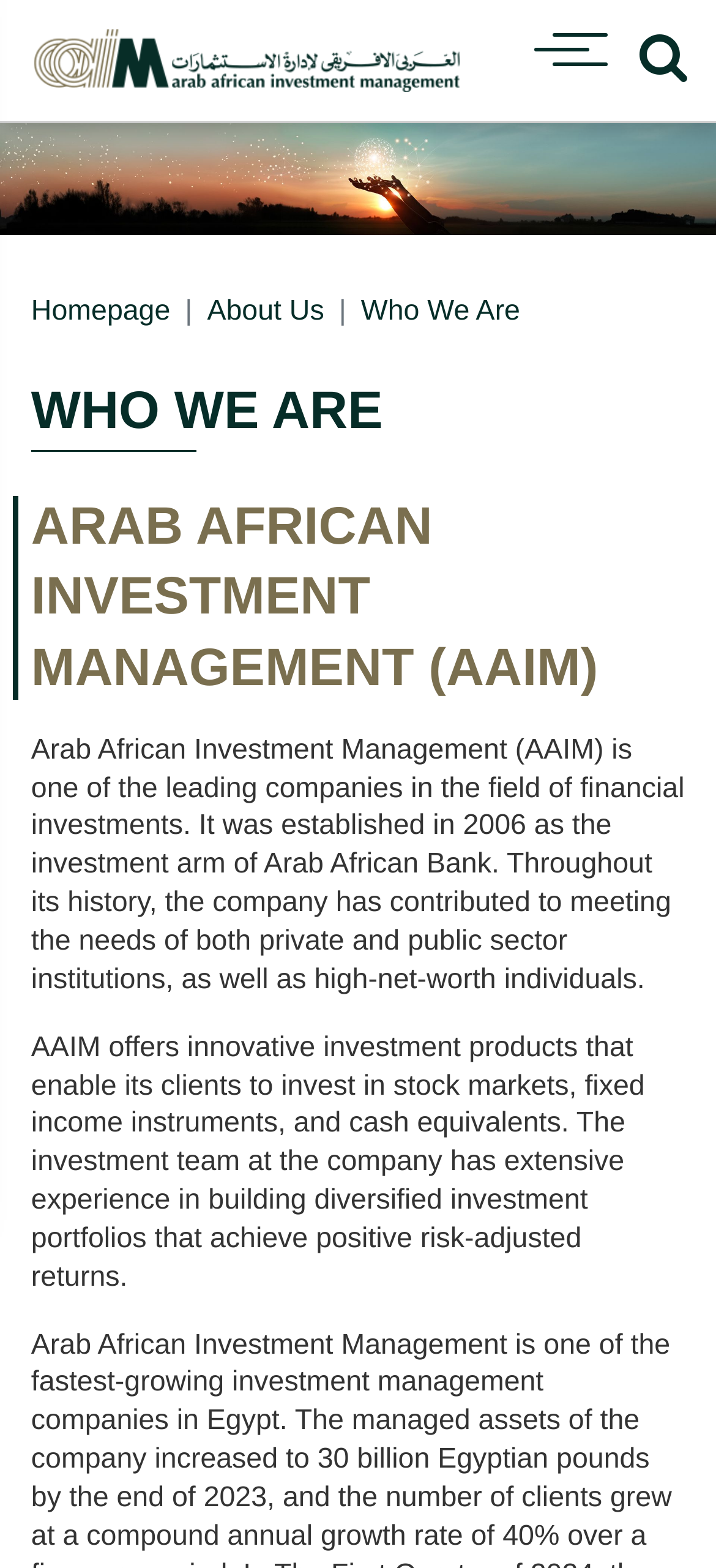Illustrate the webpage thoroughly, mentioning all important details.

The webpage is about Arab African Investment Management (AAIM), a leading company in financial investments. At the top left corner, there is a link to the AAIM logo, accompanied by an image of the logo. To the right of the logo, there is a button. Below the logo, there is a large image that spans the entire width of the page, with the AAIM brand name written on it.

The navigation menu, also known as the breadcrumb, is located below the image, with links to the Homepage, About Us, and the current page, Who We Are. The Who We Are link is highlighted, indicating that it is the current page.

Below the navigation menu, there is a large heading that reads "WHO WE ARE" in bold font. Following the heading, there are three paragraphs of text that provide an overview of AAIM. The first paragraph describes AAIM as a leading company in financial investments, established in 2006 as the investment arm of Arab African Bank. The second paragraph explains that AAIM offers innovative investment products, including stock markets, fixed income instruments, and cash equivalents. The third paragraph highlights the experience of the investment team in building diversified investment portfolios that achieve positive risk-adjusted returns.

Overall, the webpage provides a brief introduction to AAIM, its history, and its investment products and services.